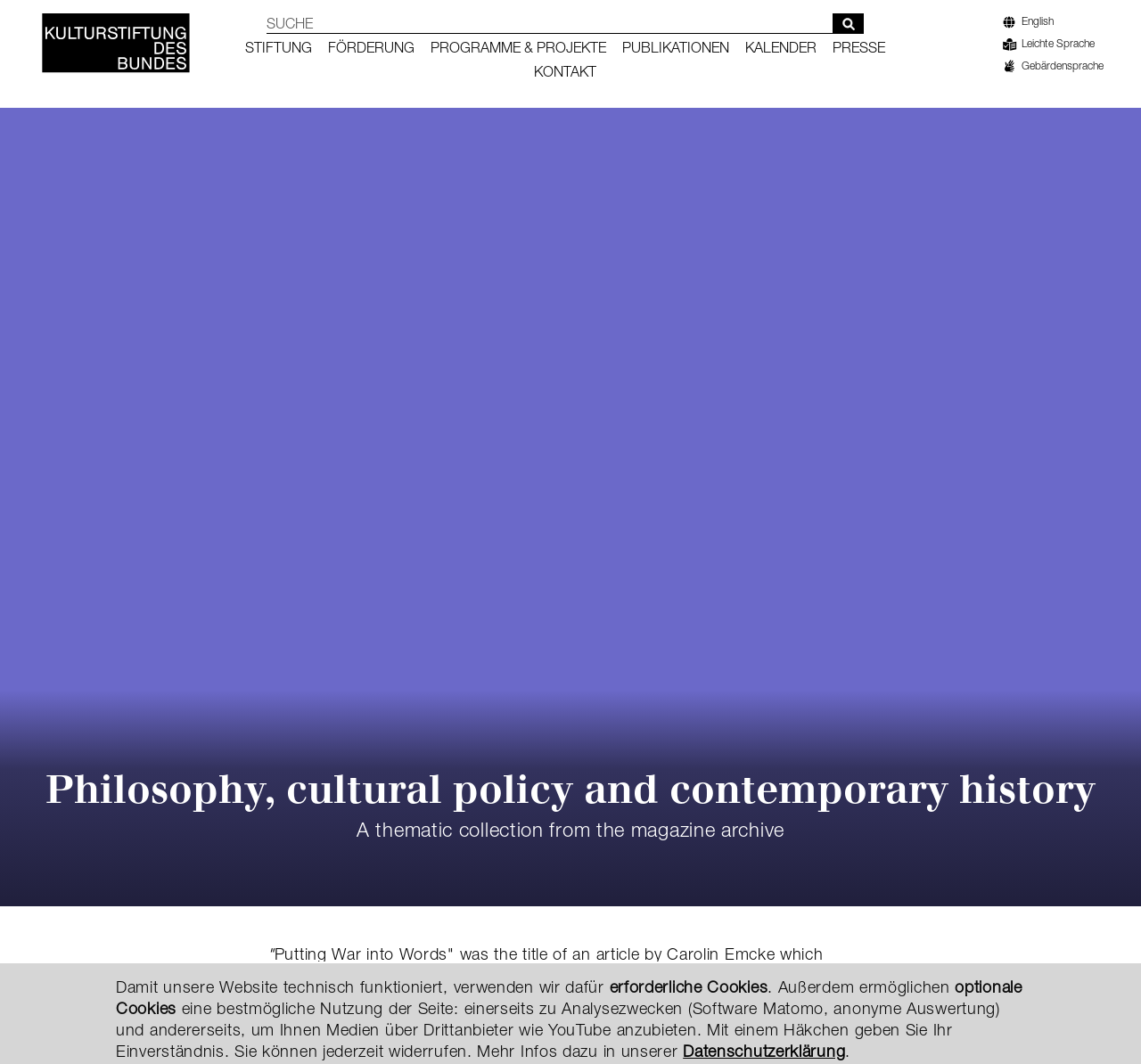Can you give a comprehensive explanation to the question given the content of the image?
What is the name of the foundation?

I found the answer by looking at the top-left corner of the webpage, where it says 'Philosophy, cultural policy and contemporary history - {under construction} - Kulturstiftung des Bundes'. The name of the foundation is 'Kulturstiftung des Bundes'.